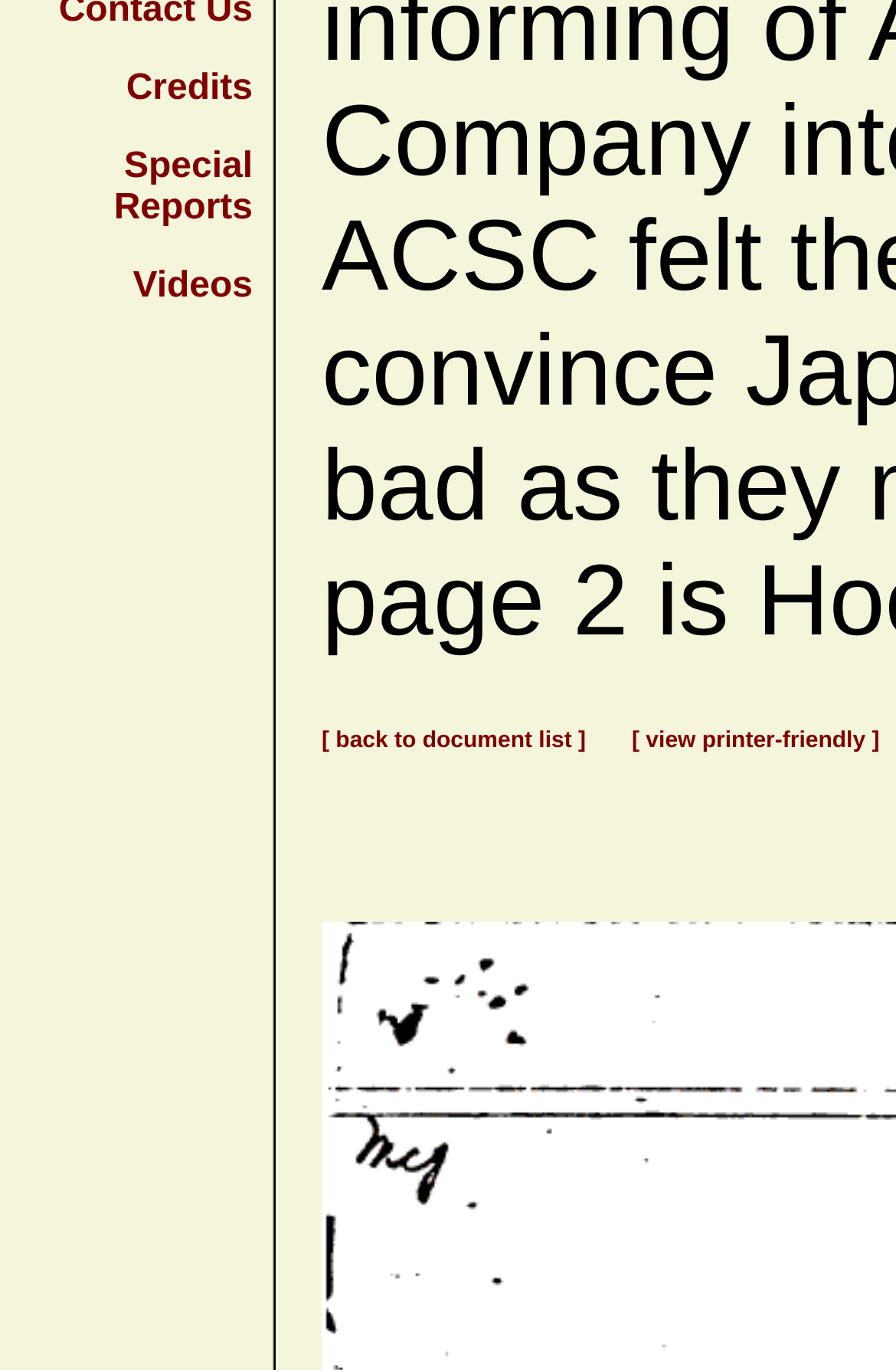Find and provide the bounding box coordinates for the UI element described here: "[ view printer-friendly ]". The coordinates should be given as four float numbers between 0 and 1: [left, top, right, bottom].

[0.705, 0.532, 0.982, 0.55]